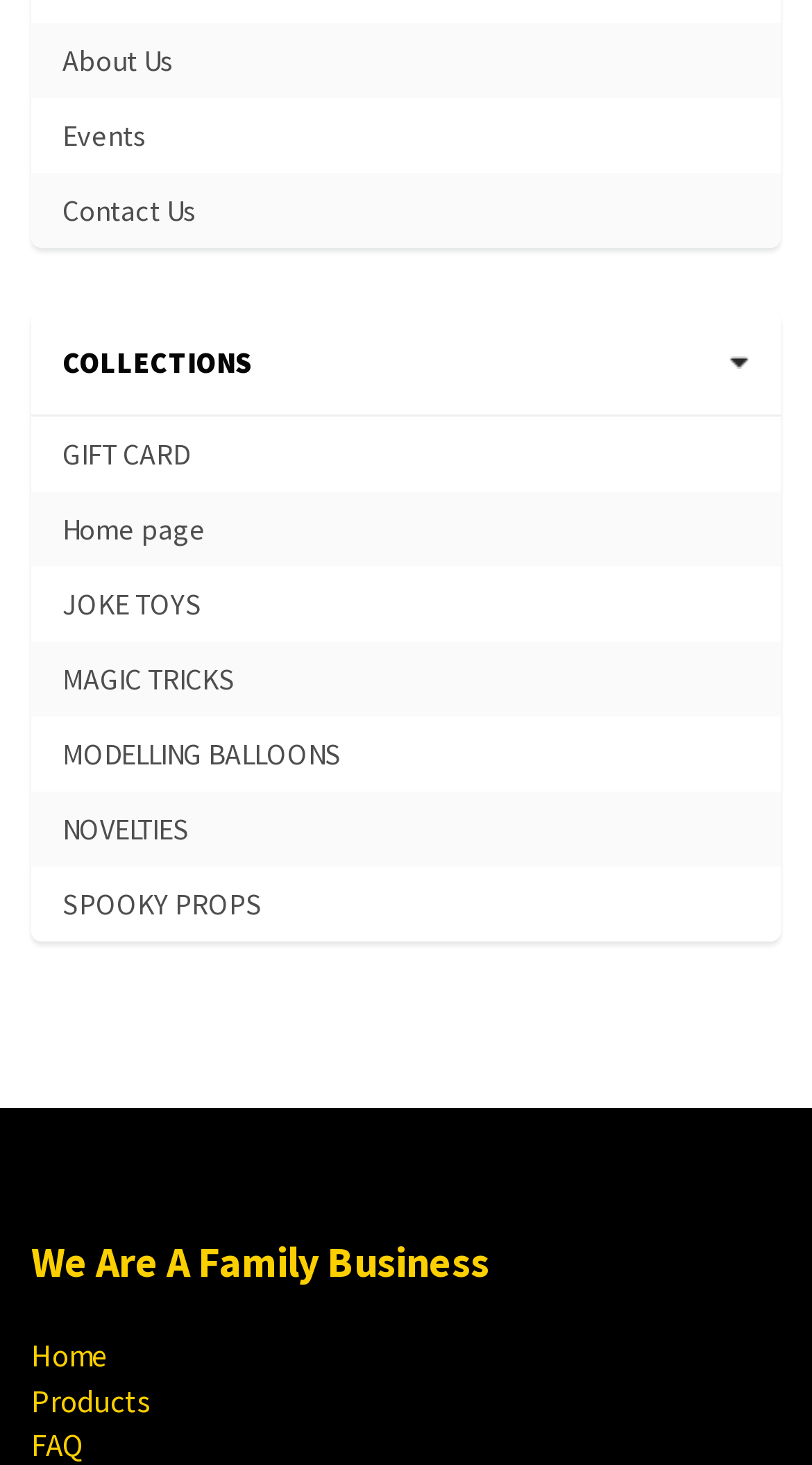Please find and report the bounding box coordinates of the element to click in order to perform the following action: "read FAQ". The coordinates should be expressed as four float numbers between 0 and 1, in the format [left, top, right, bottom].

[0.038, 0.973, 0.103, 1.0]